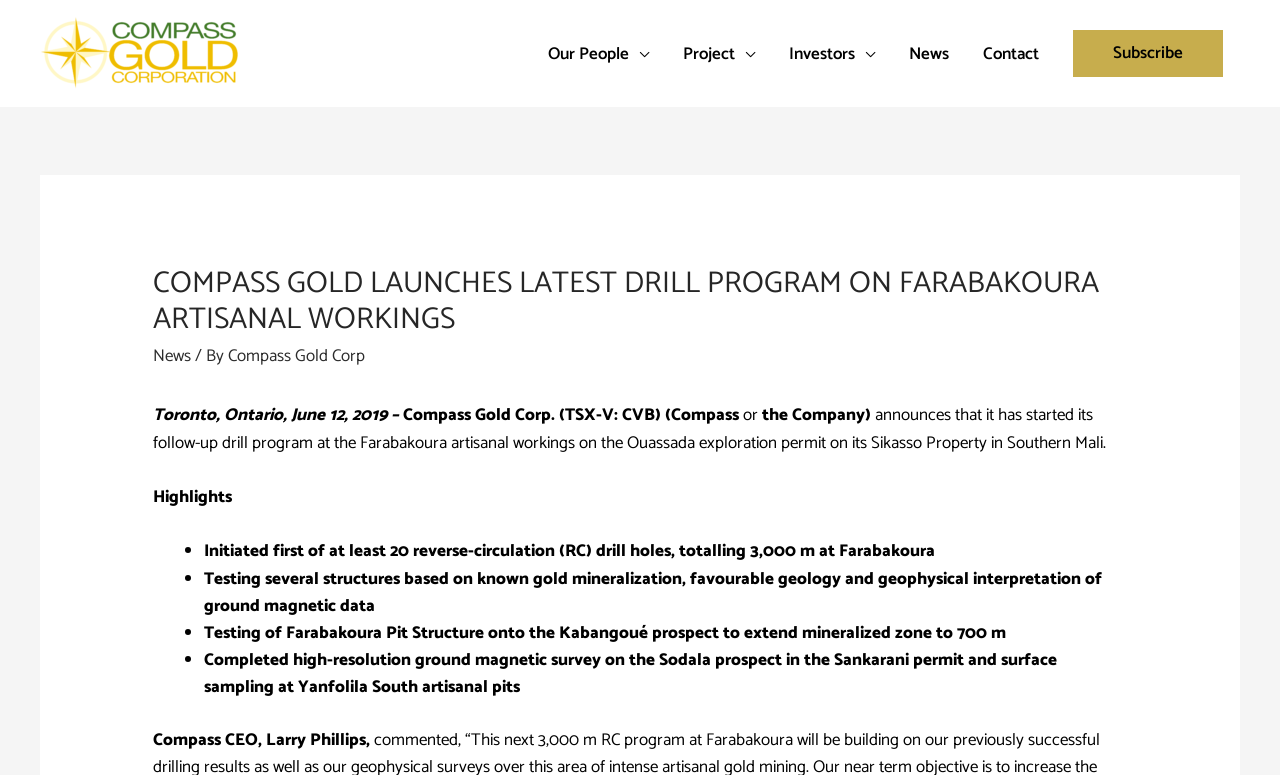Identify the bounding box coordinates of the region I need to click to complete this instruction: "Click on the 'Our People' link".

[0.415, 0.025, 0.52, 0.113]